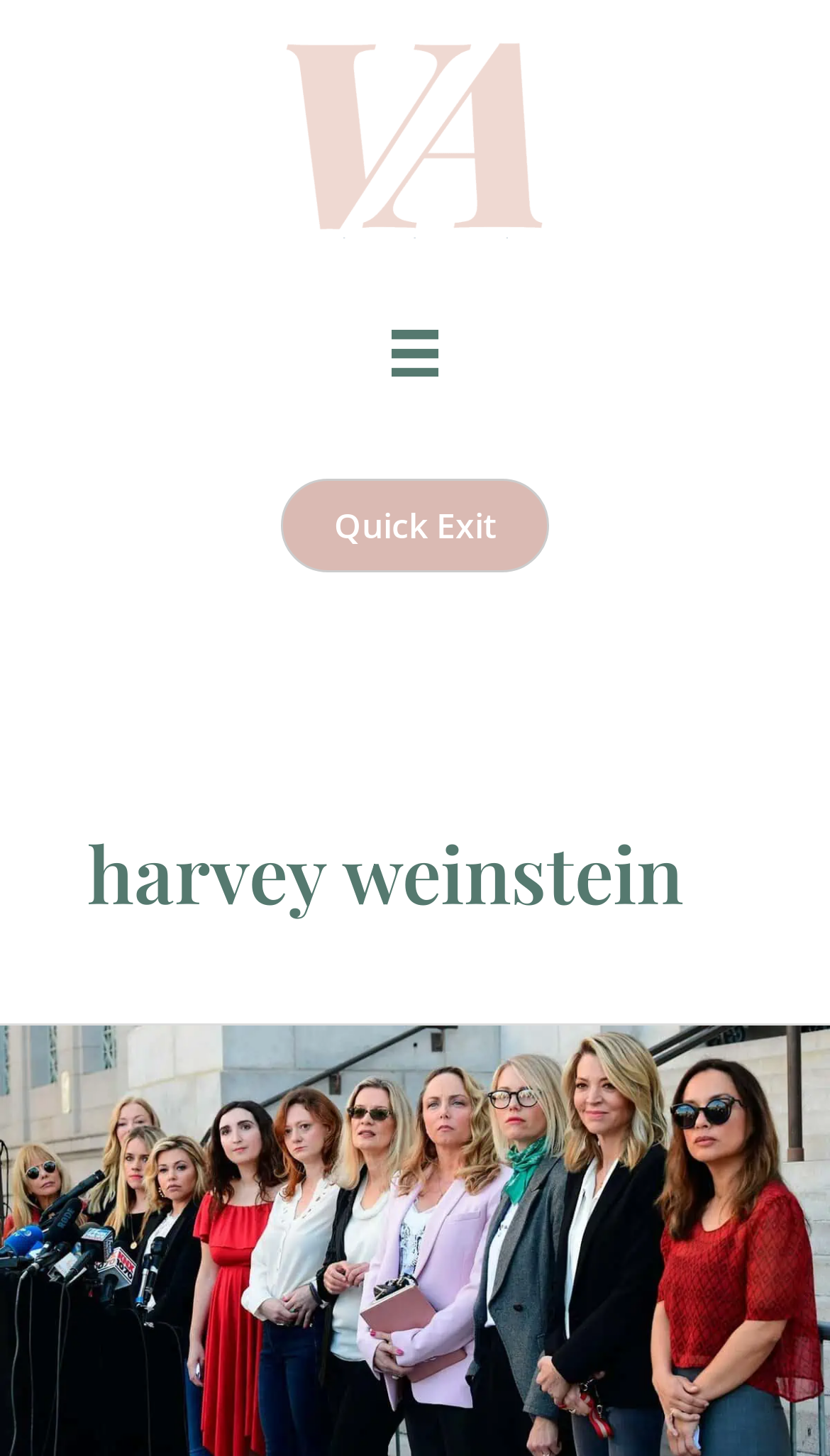What is the topic of the current page?
Using the visual information from the image, give a one-word or short-phrase answer.

Harvey Weinstein